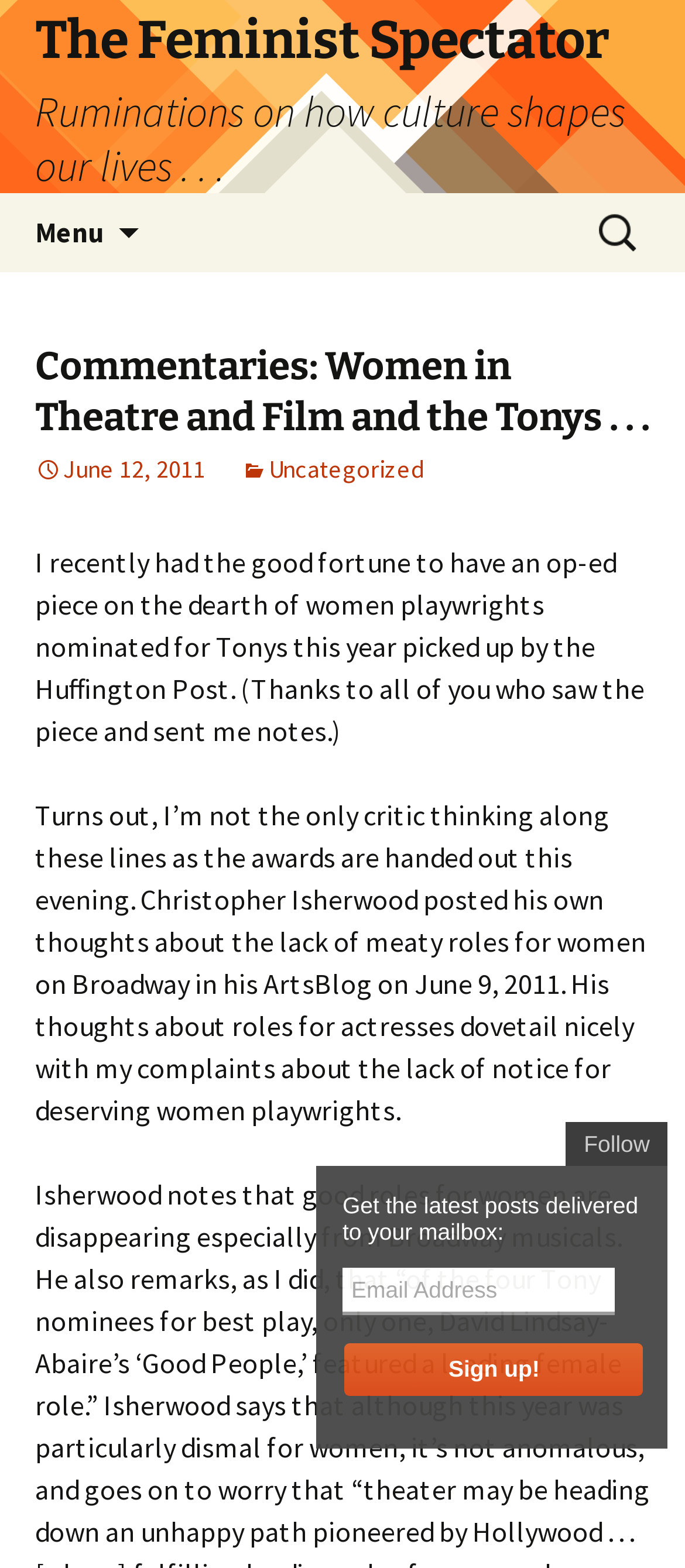Identify the bounding box coordinates for the element you need to click to achieve the following task: "Search for something". The coordinates must be four float values ranging from 0 to 1, formatted as [left, top, right, bottom].

[0.862, 0.128, 0.949, 0.169]